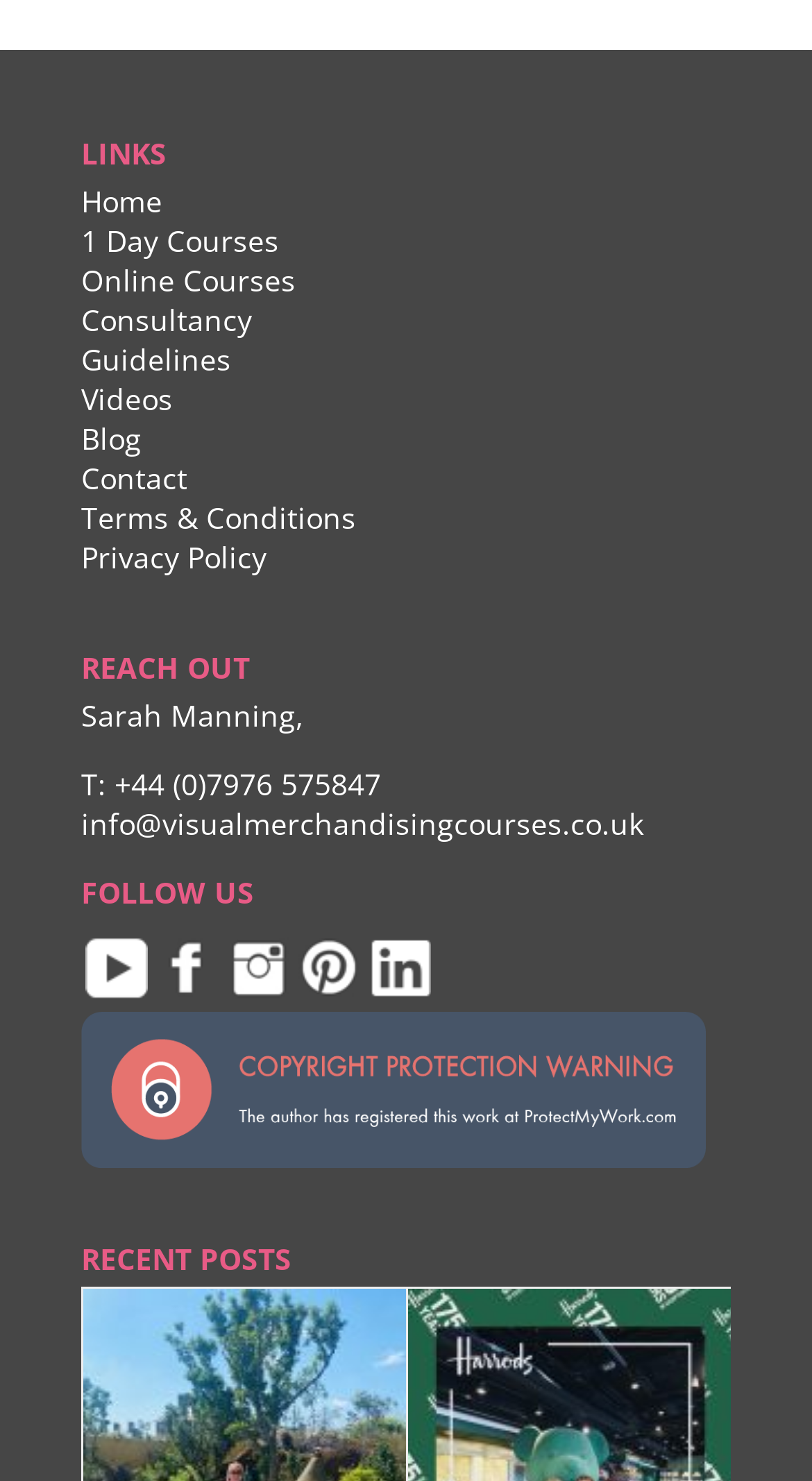Respond to the following question using a concise word or phrase: 
What is the last section on the webpage?

RECENT POSTS